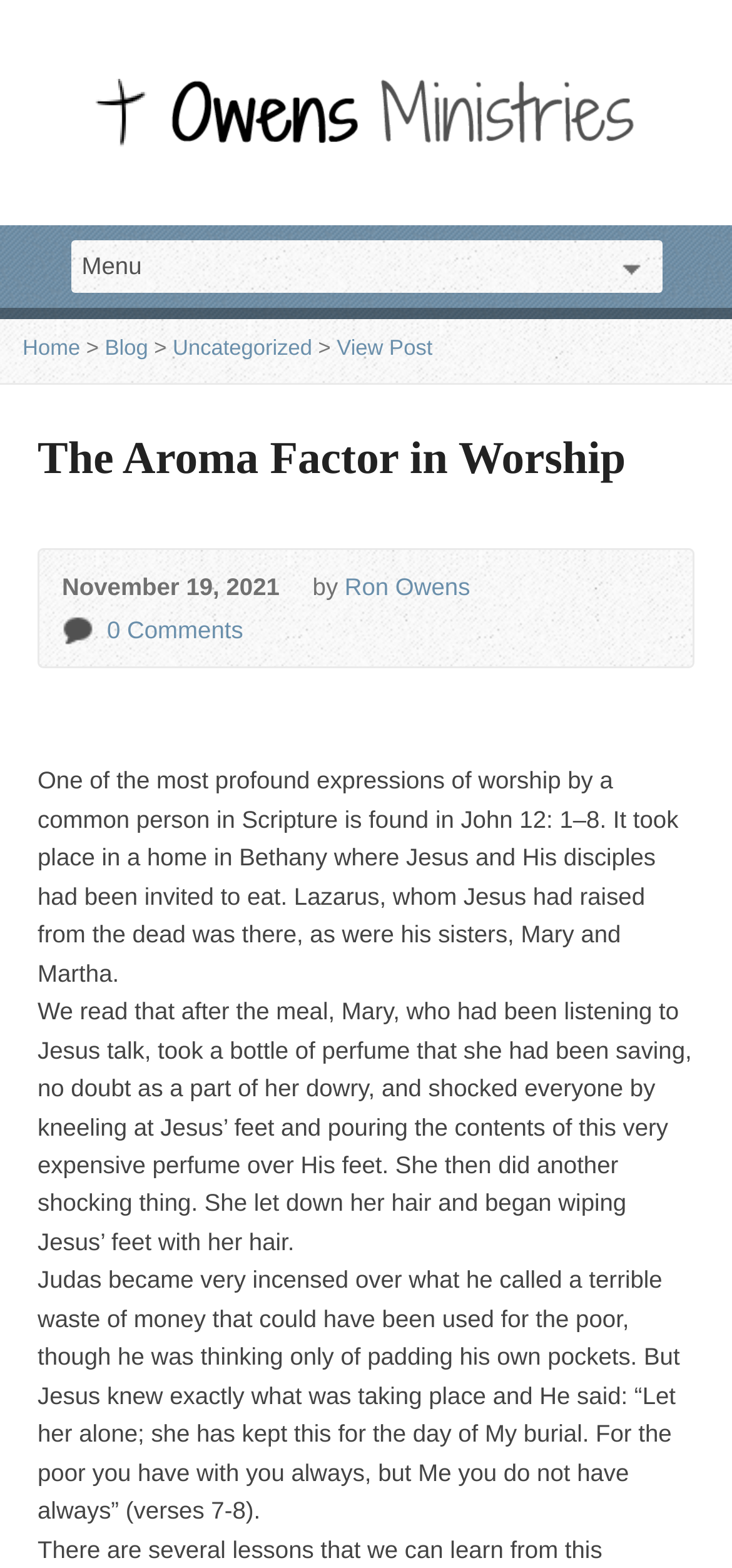Pinpoint the bounding box coordinates of the clickable area needed to execute the instruction: "Go to the Home page". The coordinates should be specified as four float numbers between 0 and 1, i.e., [left, top, right, bottom].

[0.031, 0.216, 0.11, 0.23]